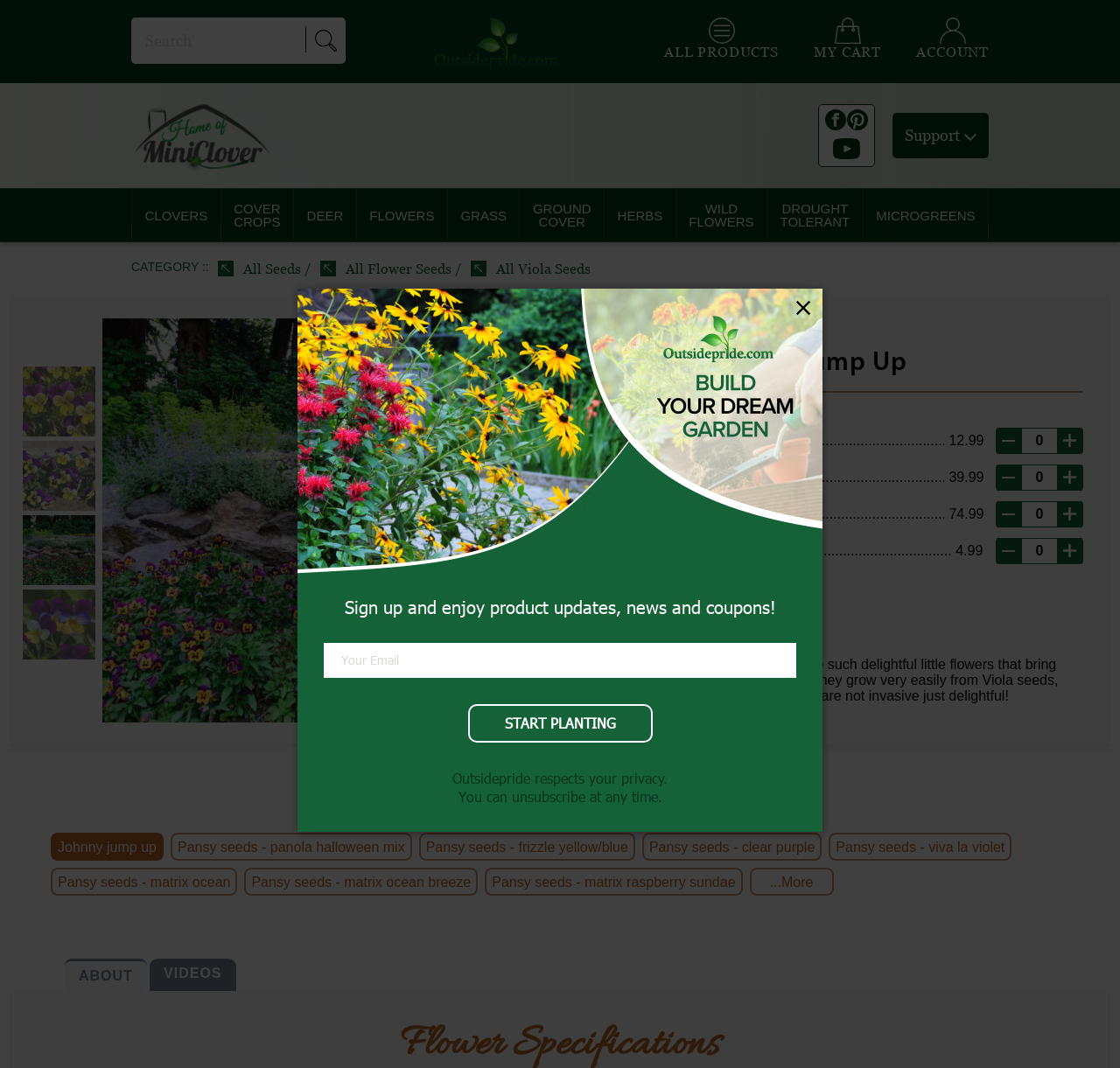What type of seeds are featured on this webpage?
Look at the image and provide a detailed response to the question.

Based on the webpage content, specifically the images and text, it appears that the webpage is focused on selling Viola seeds, including Johnny Jump Up seeds, which is a type of Viola seed.